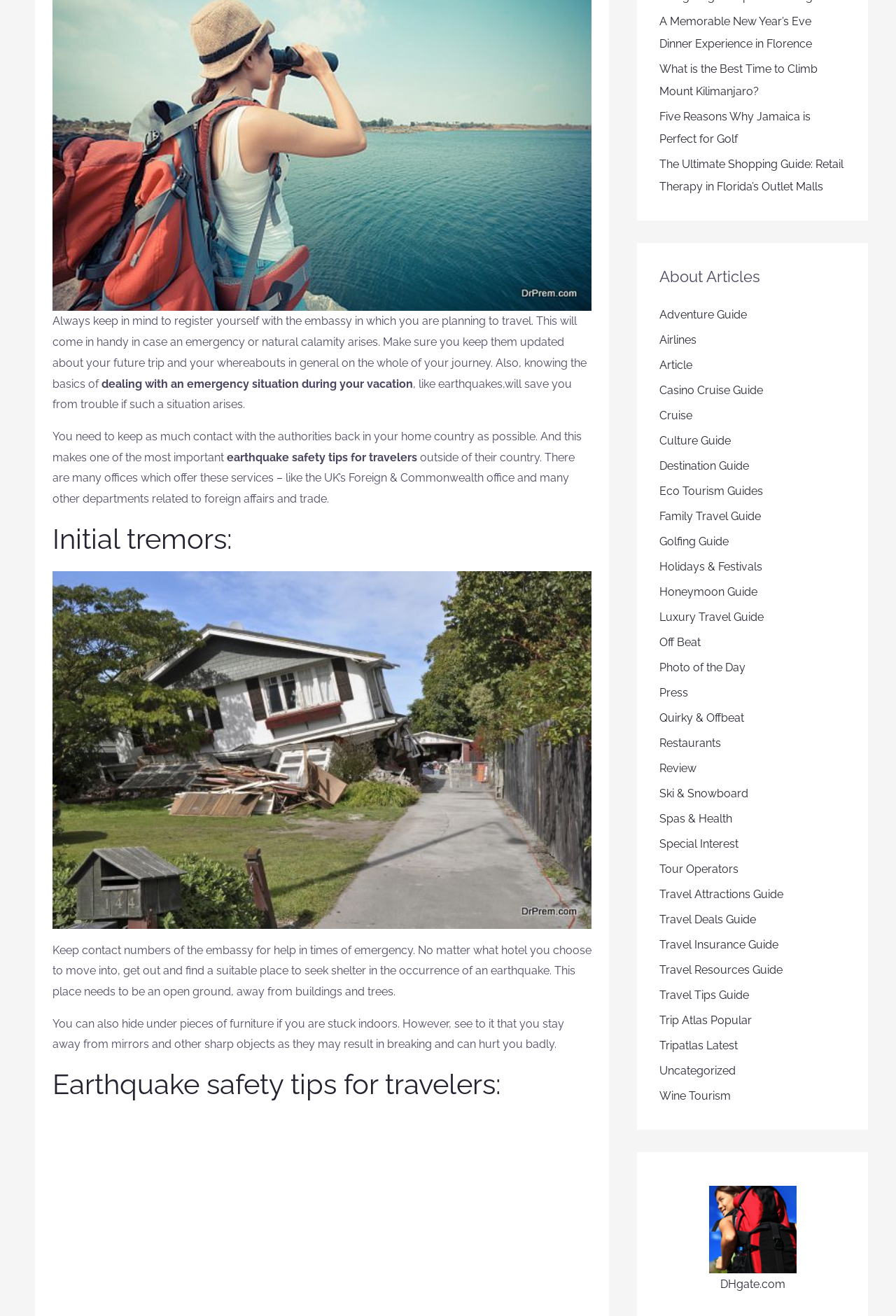Please identify the bounding box coordinates of the clickable area that will allow you to execute the instruction: "Buy travel suppliers on Dhgate.com".

[0.791, 0.929, 0.889, 0.981]